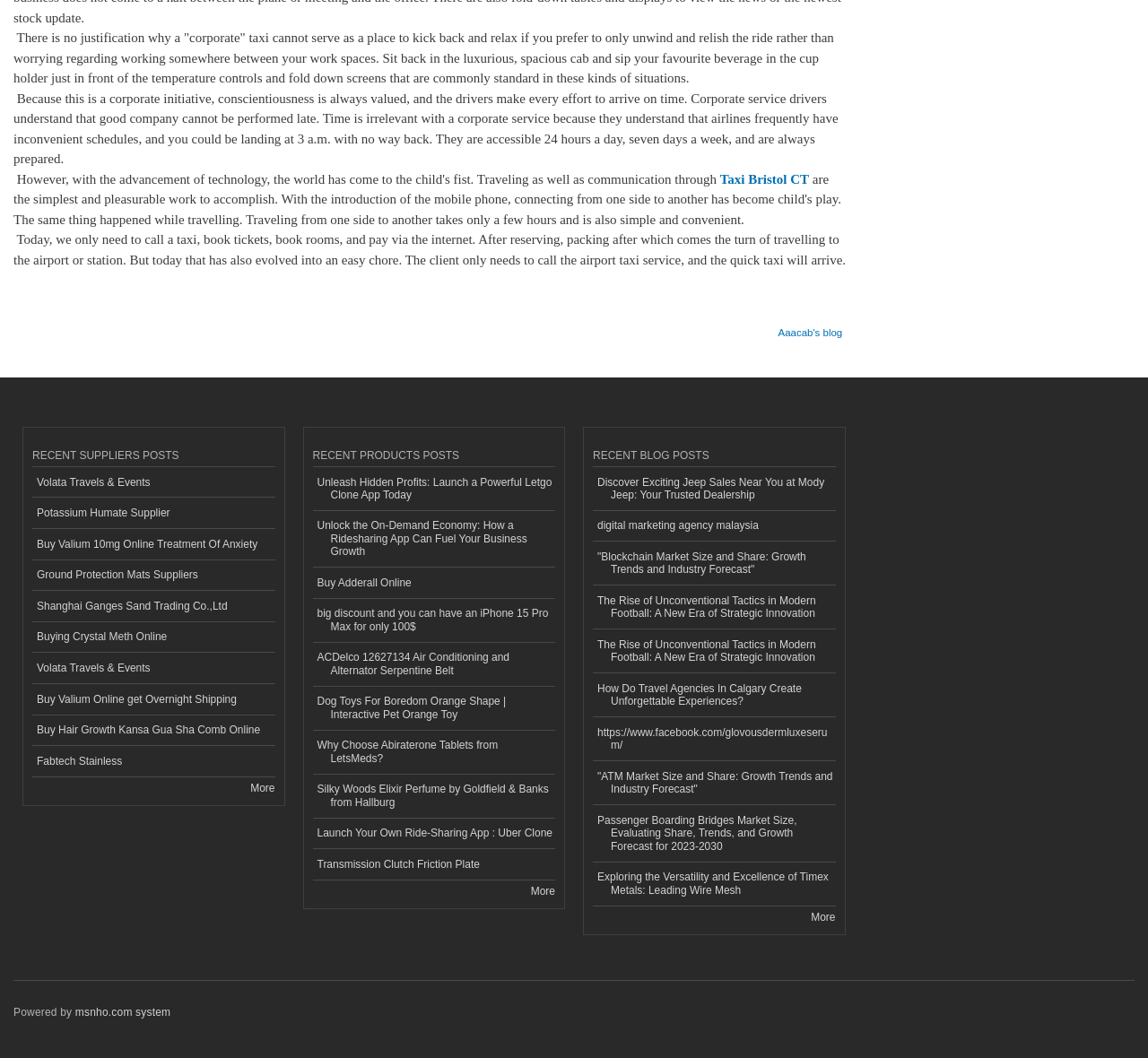Find the bounding box of the UI element described as: "Taxi Bristol CT". The bounding box coordinates should be given as four float values between 0 and 1, i.e., [left, top, right, bottom].

[0.627, 0.163, 0.705, 0.176]